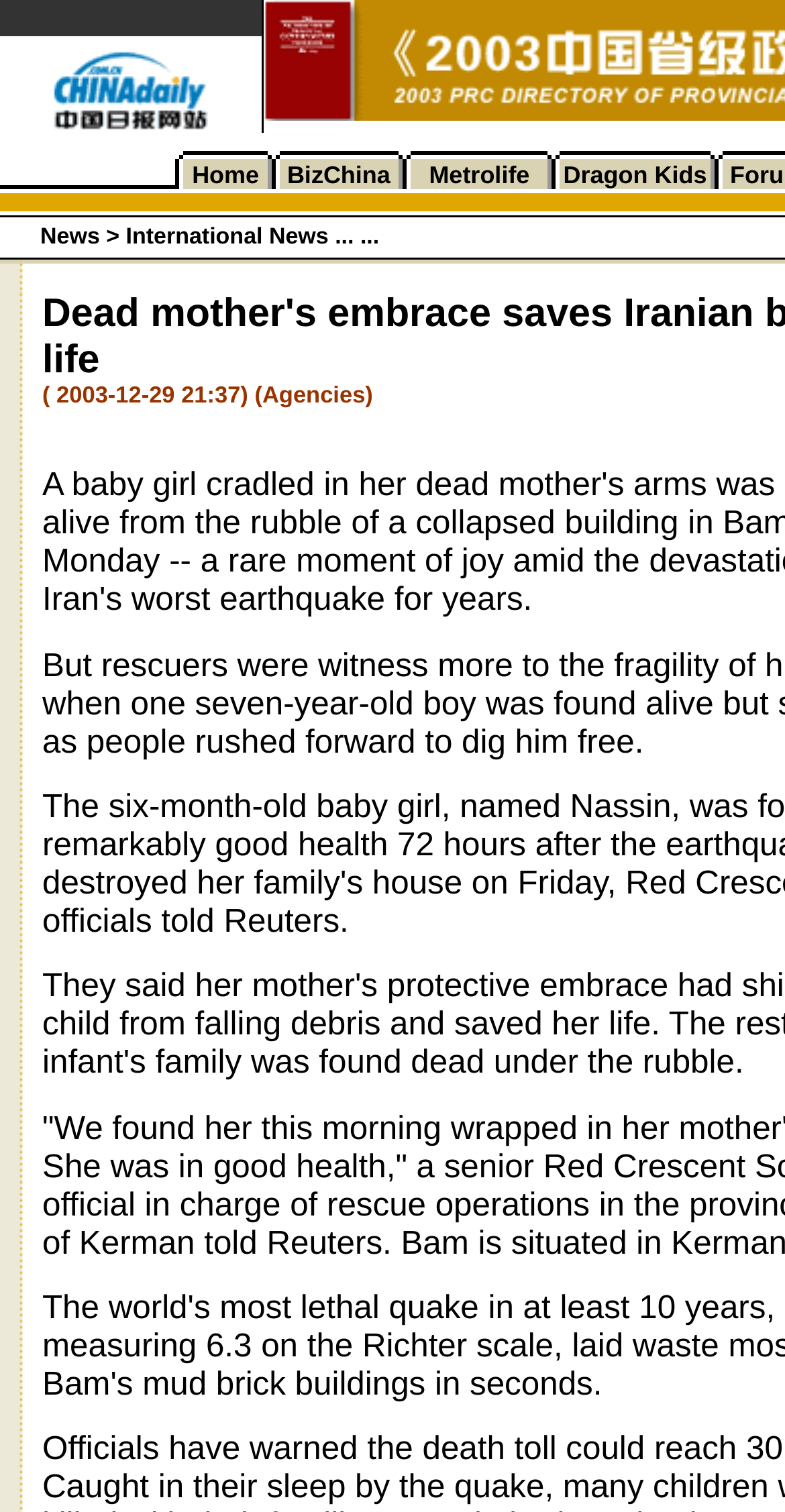Offer a meticulous description of the webpage's structure and content.

This webpage is about a news article titled "Dead mother's embrace saves Iranian baby's life". The page is divided into several sections, each containing a series of small images arranged horizontally. There are a total of 37 rows of images, each row containing multiple images. 

At the top of the page, there are three small images aligned horizontally, taking up about one-third of the page width. Below these images, there are multiple rows of small images, each row containing between 1 to 10 images. These images are arranged in a grid-like structure, with each image taking up a small portion of the page width. 

The images are scattered across the page, with no clear pattern or organization. They appear to be thumbnails or icons, and their sizes vary slightly. There is no text accompanying these images, except for the title of the news article at the top of the page.